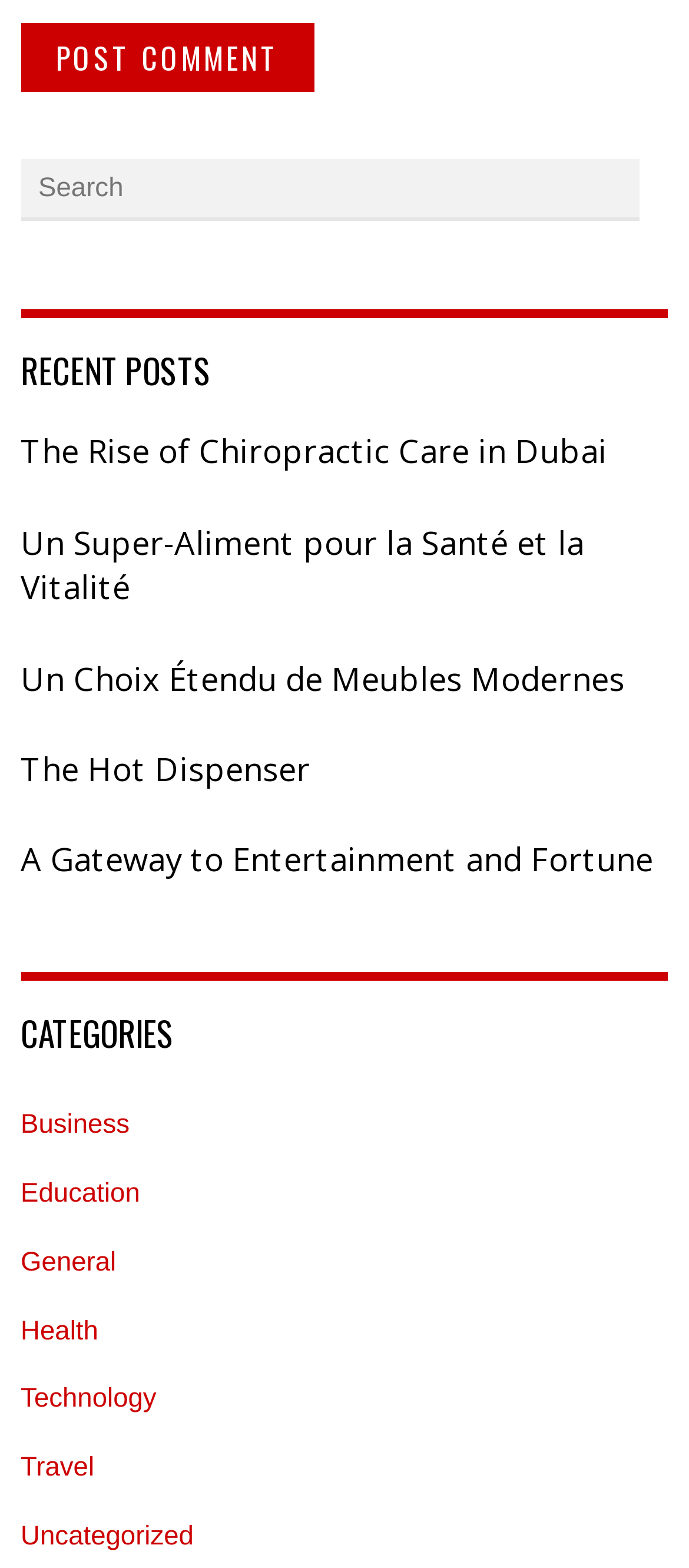What is the category of the first link?
Please interpret the details in the image and answer the question thoroughly.

The first link 'The Rise of Chiropractic Care in Dubai' does not have a specific category, but if we look at the categories section, we can see that 'Uncategorized' is one of the options, so it's likely that this link belongs to this category.